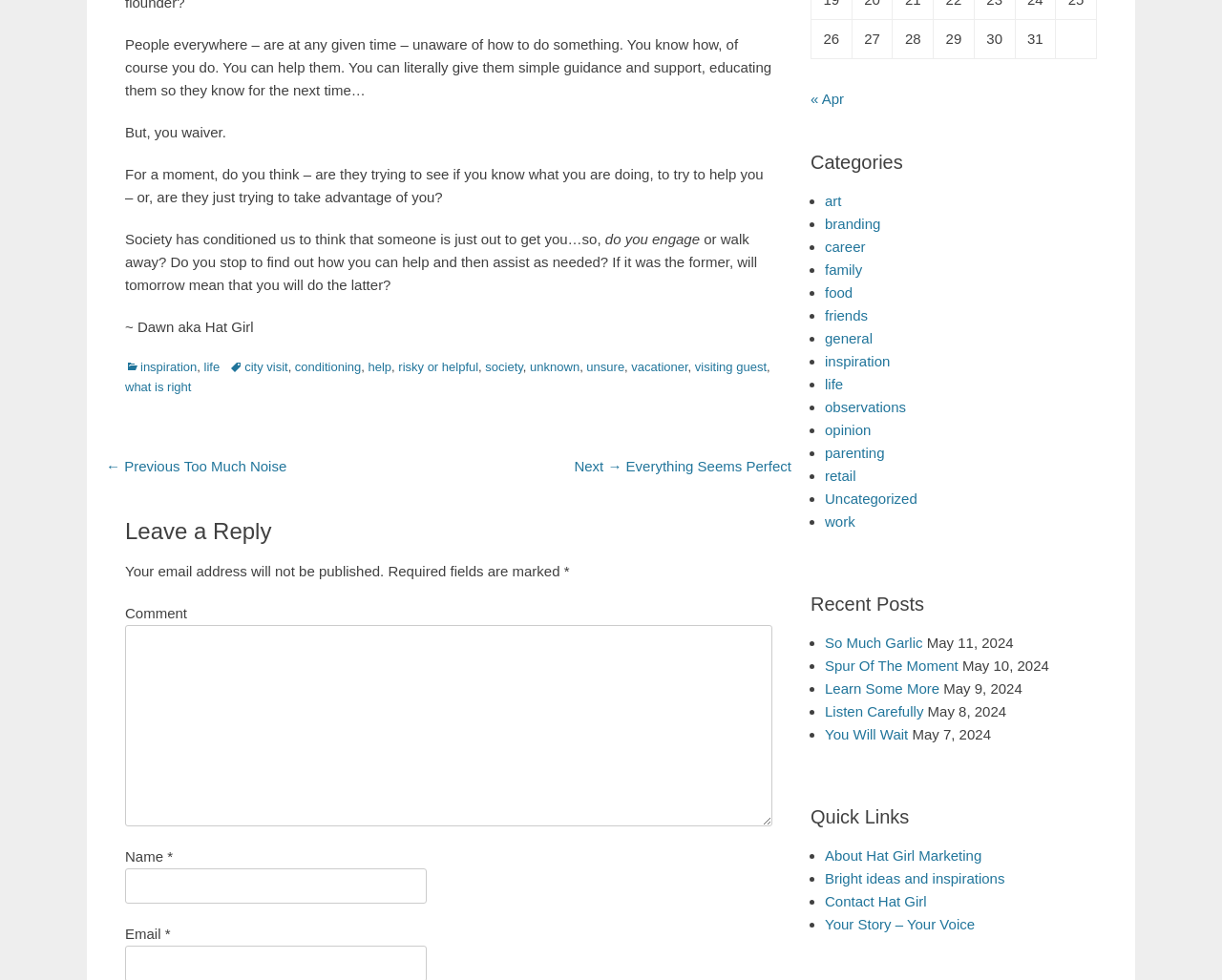Can you determine the bounding box coordinates of the area that needs to be clicked to fulfill the following instruction: "Click on the 'inspiration' category"?

[0.102, 0.367, 0.161, 0.382]